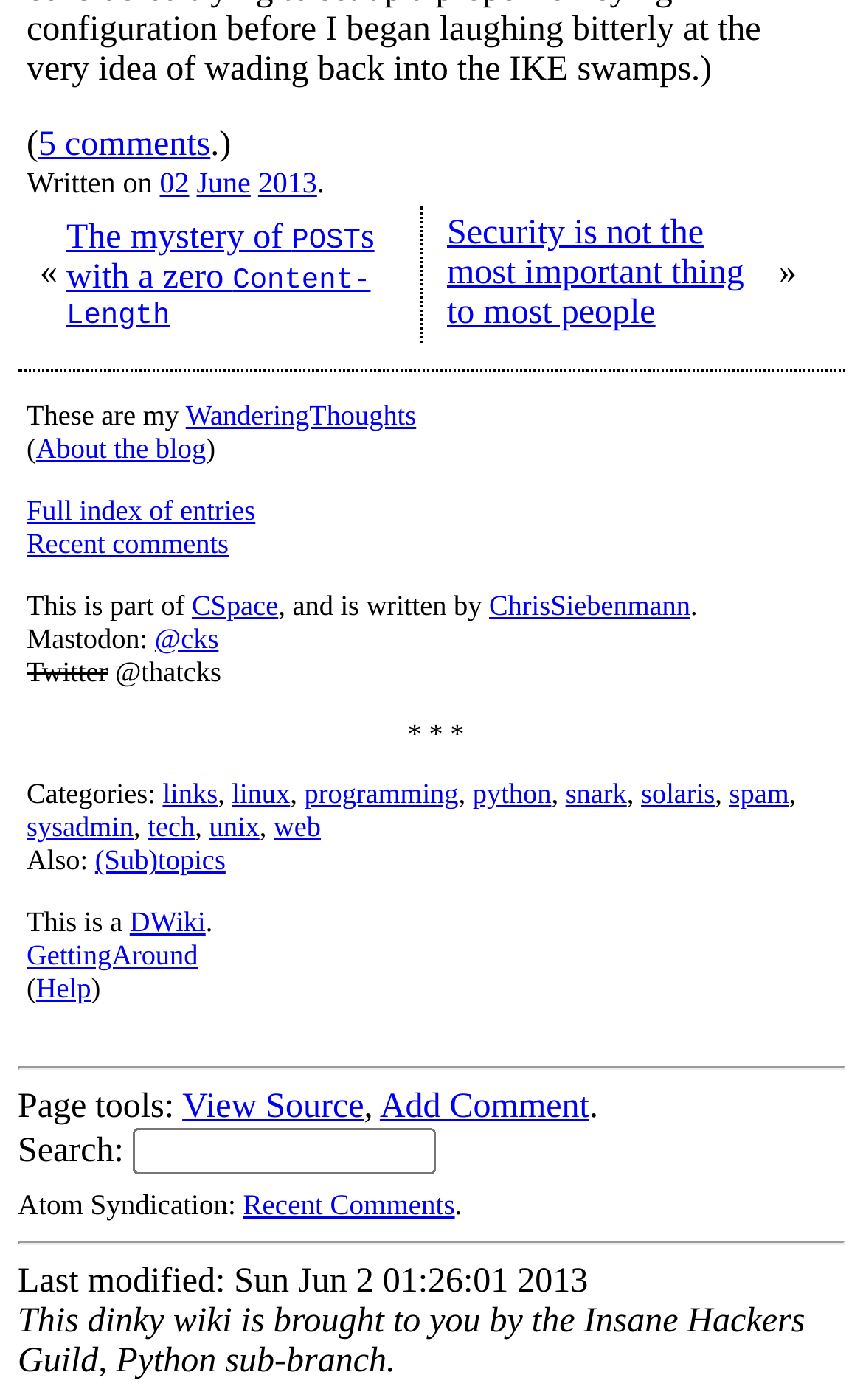What is the author's name?
Look at the screenshot and respond with one word or a short phrase.

ChrisSiebenmann